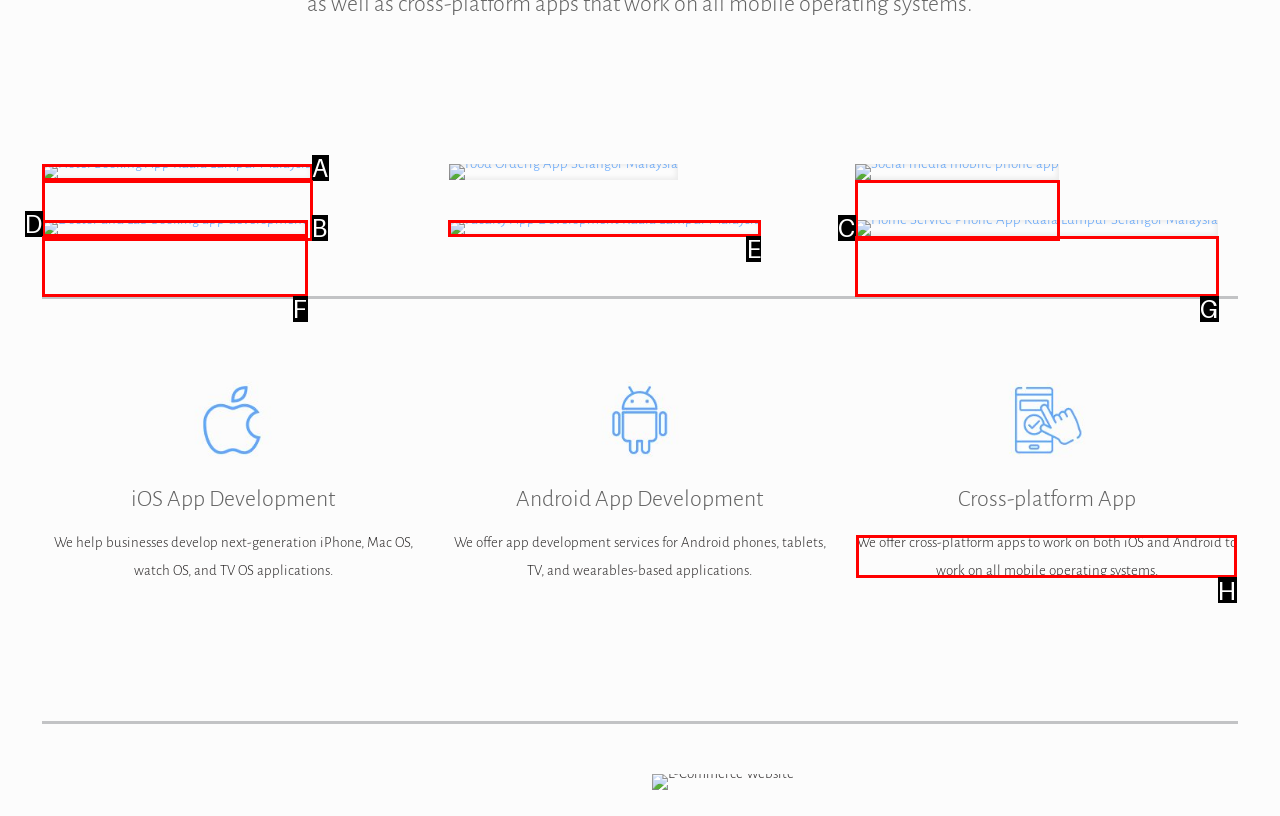Choose the UI element you need to click to carry out the task: Check Cross-platform App development.
Respond with the corresponding option's letter.

H